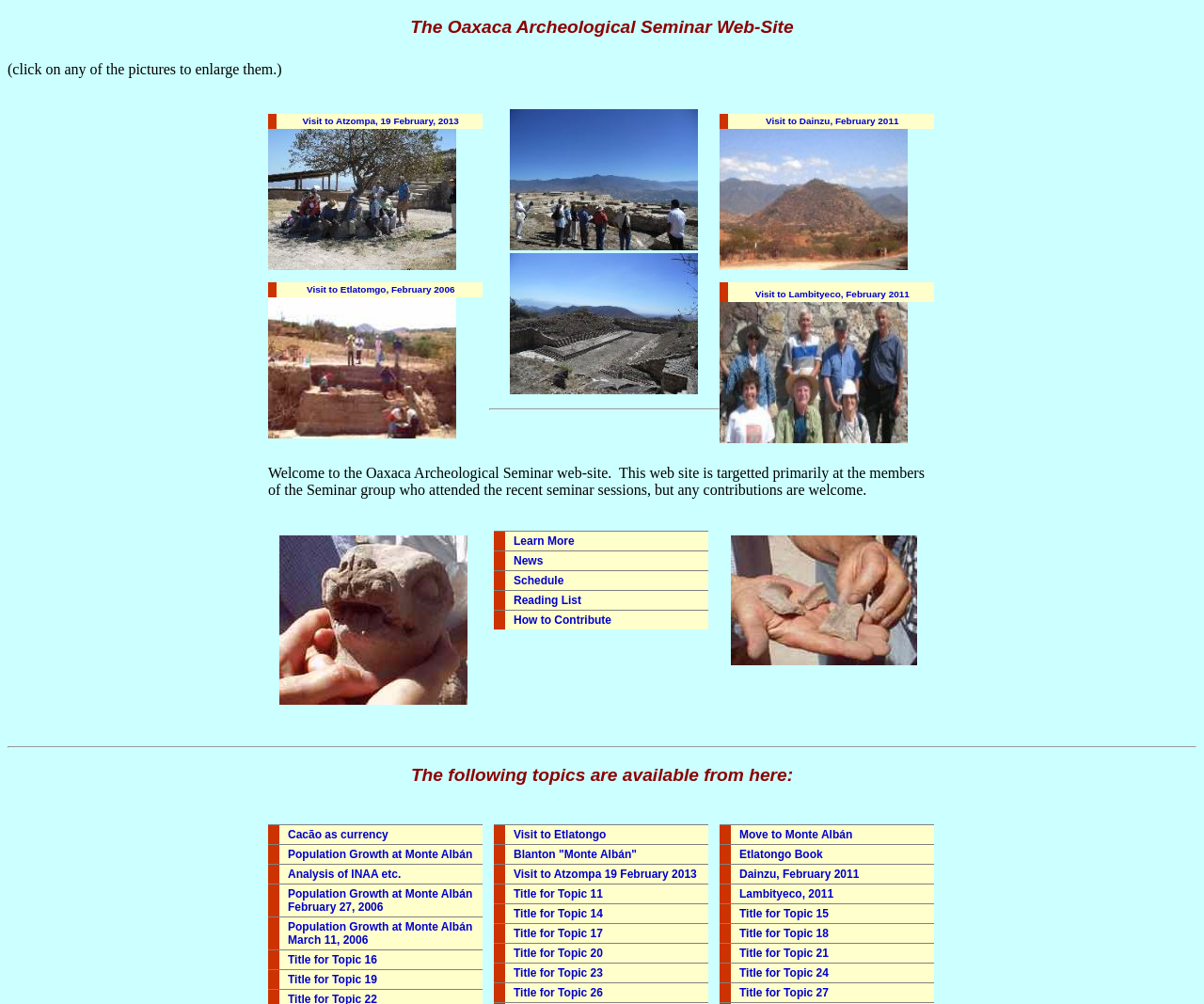Specify the bounding box coordinates of the element's area that should be clicked to execute the given instruction: "Click on the link to visit Dainzu, February 2011". The coordinates should be four float numbers between 0 and 1, i.e., [left, top, right, bottom].

[0.598, 0.113, 0.776, 0.128]